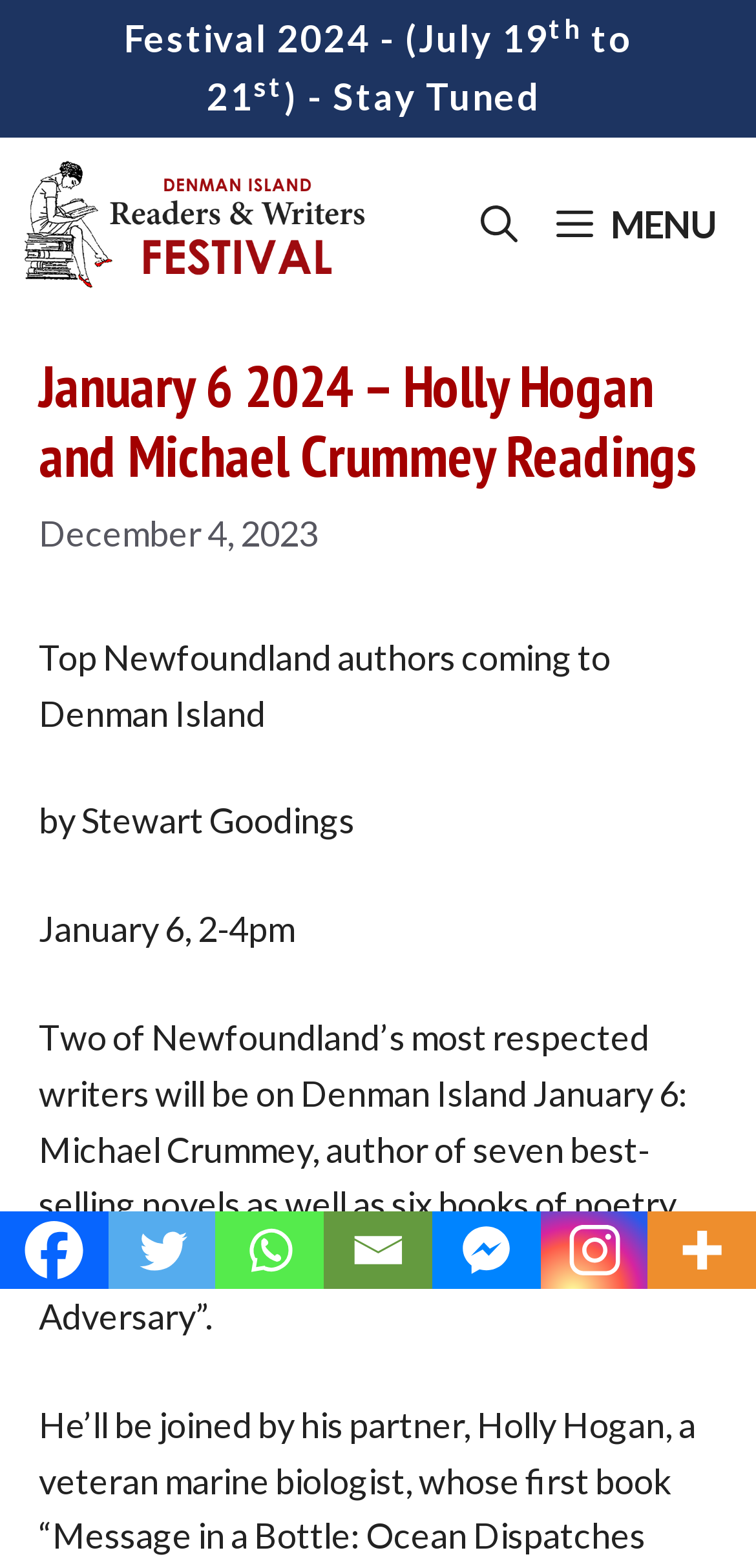Predict the bounding box coordinates of the UI element that matches this description: "title="More"". The coordinates should be in the format [left, top, right, bottom] with each value between 0 and 1.

[0.857, 0.773, 1.0, 0.822]